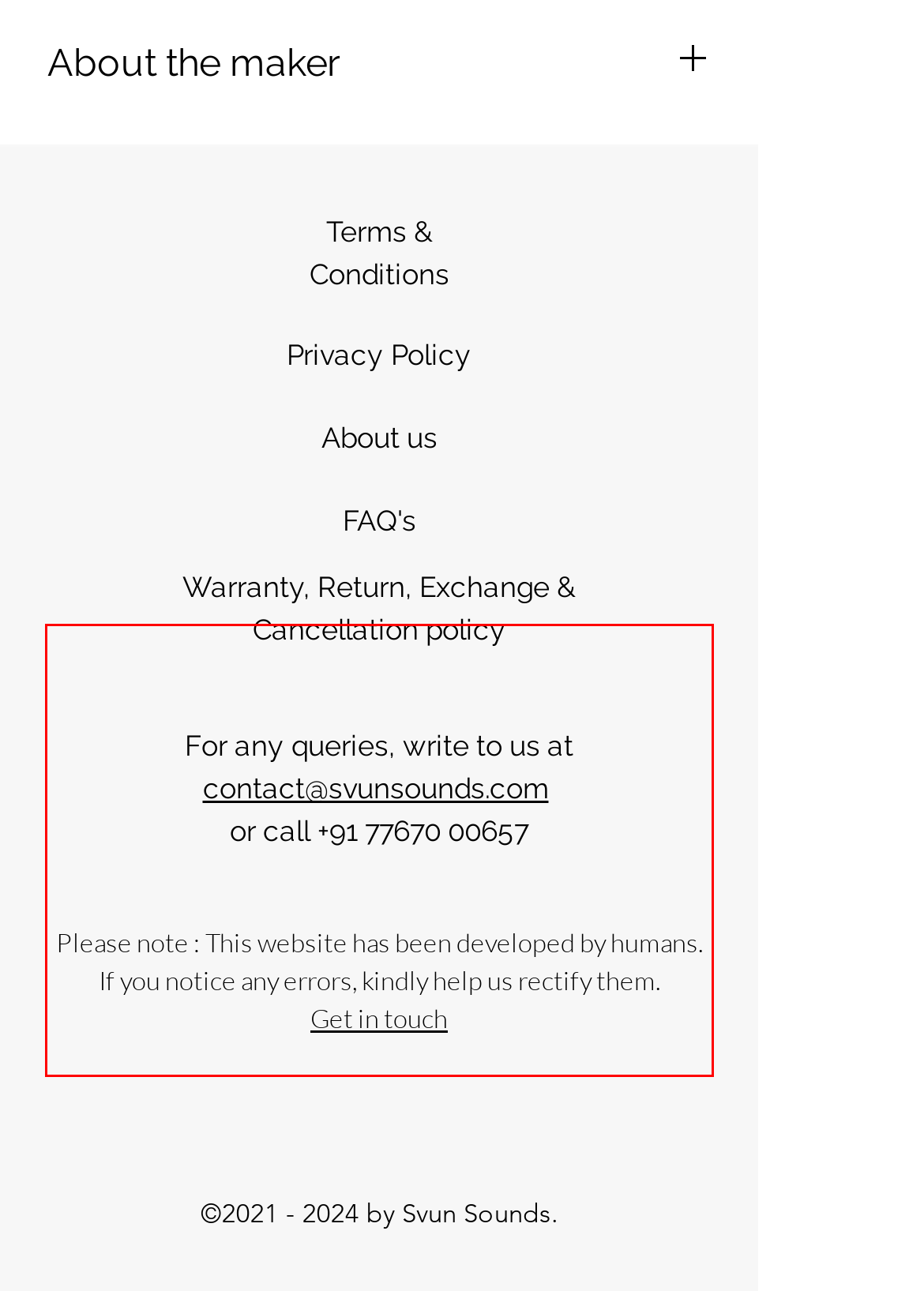Examine the screenshot of the webpage, locate the red bounding box, and perform OCR to extract the text contained within it.

Appreciated for their quality and the crystal clear sound with their relaxing and harmonizing sound, these chimes have become over the years, a wonderful tool for relaxation, yoga & meditation, Feng Shui, sound-sessions and other forms of therapy. But also, suspended in the doorway, or a window left open, a slight breeze may surprise you with unexpected melodies...